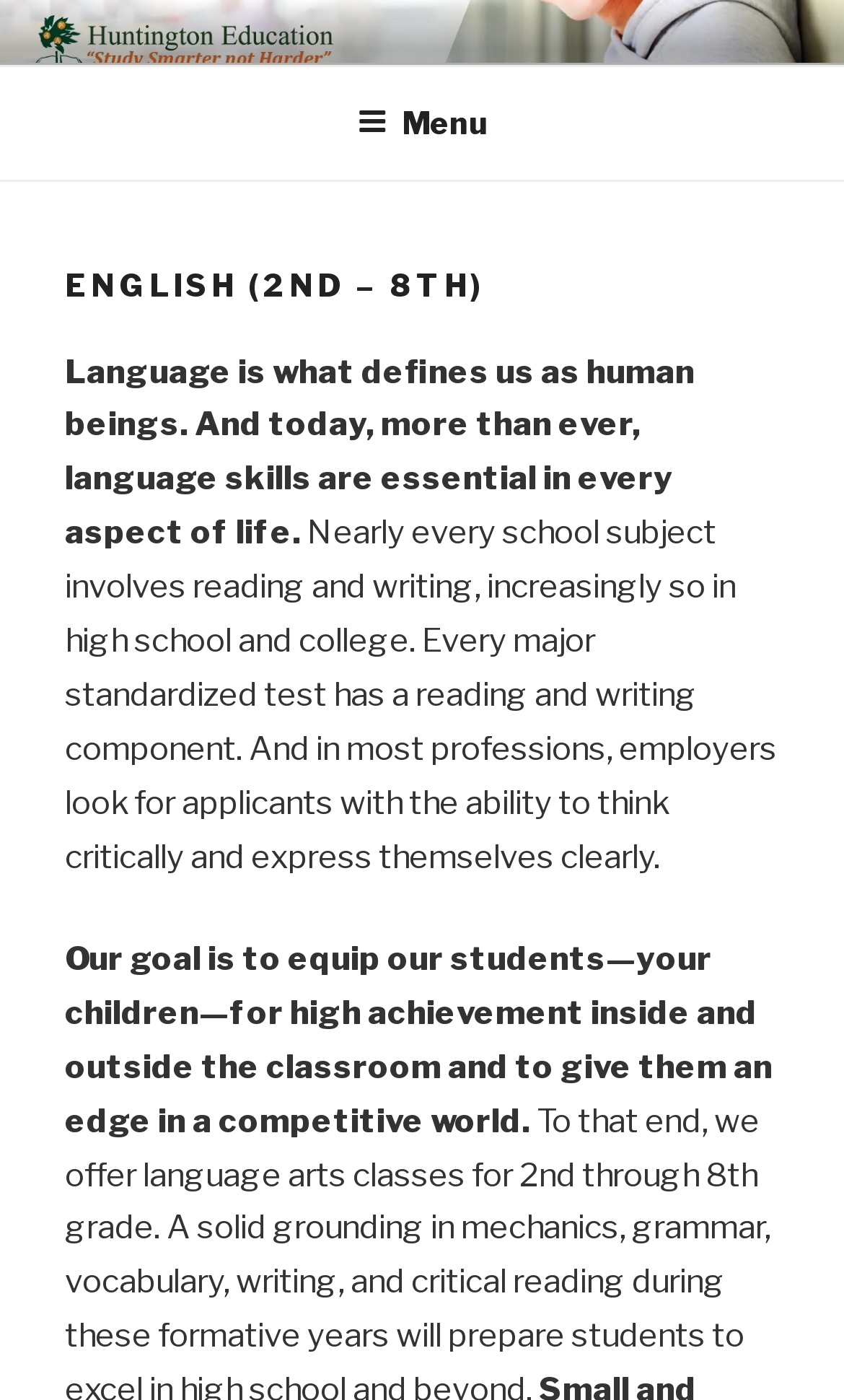Provide a brief response in the form of a single word or phrase:
What is the focus of the education program?

English